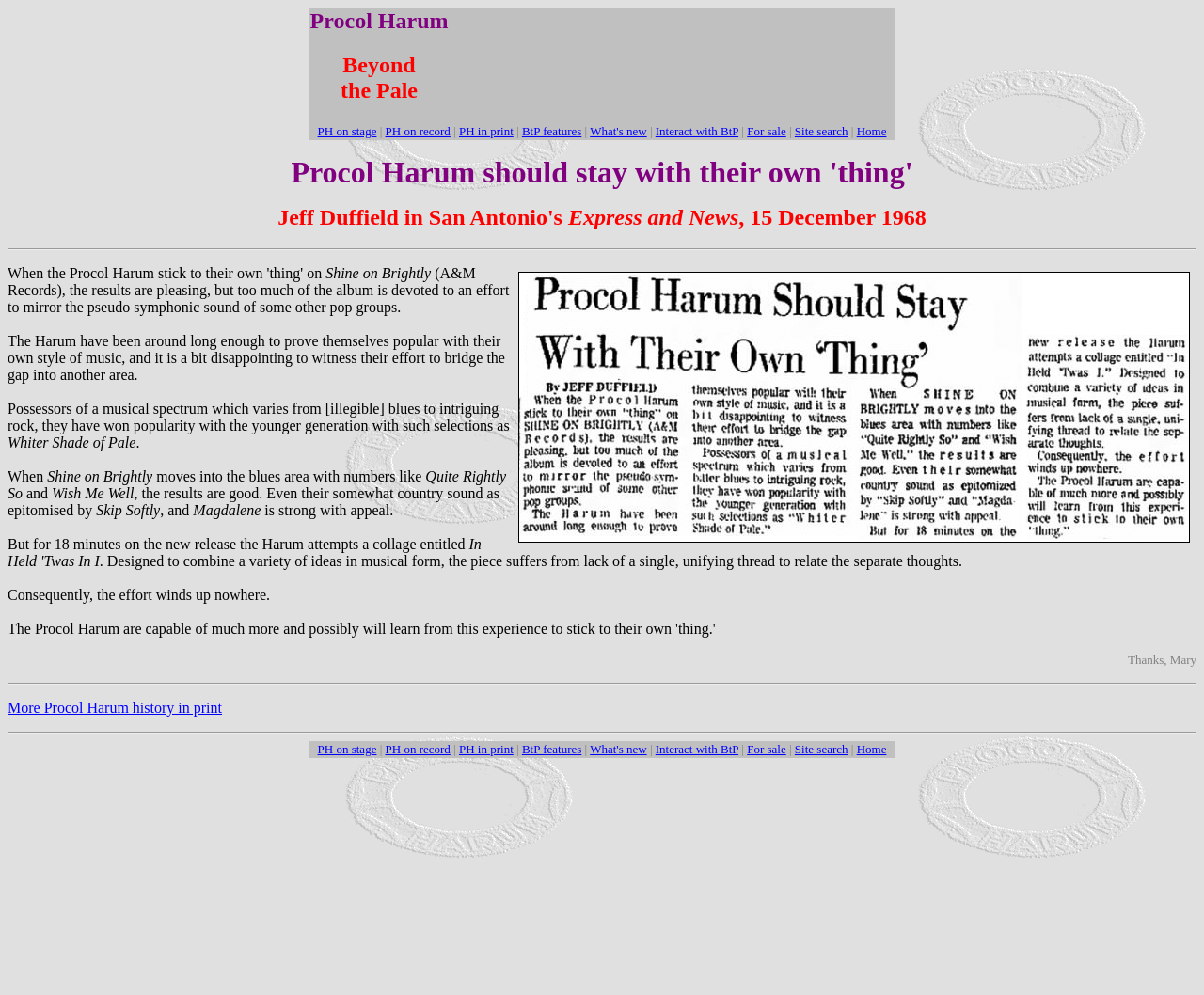What is the name of the album reviewed in the article?
Please answer the question with as much detail as possible using the screenshot.

The article reviews an album by Procol Harum, and the title of the album is mentioned in the text as 'Shine on Brightly'.